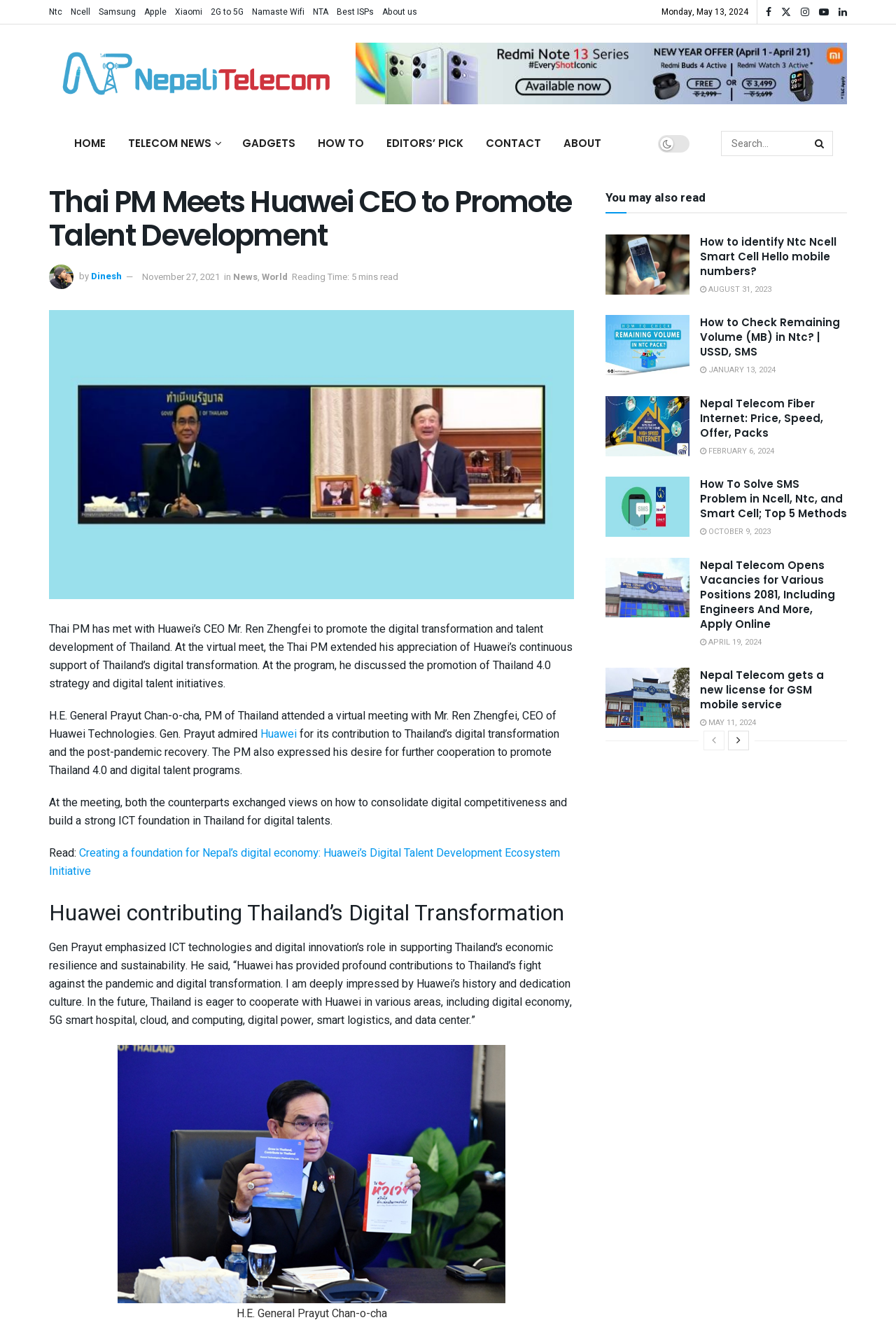Could you specify the bounding box coordinates for the clickable section to complete the following instruction: "Read the news article 'Thai PM Meets Huawei CEO to Promote Talent Development'"?

[0.055, 0.139, 0.641, 0.19]